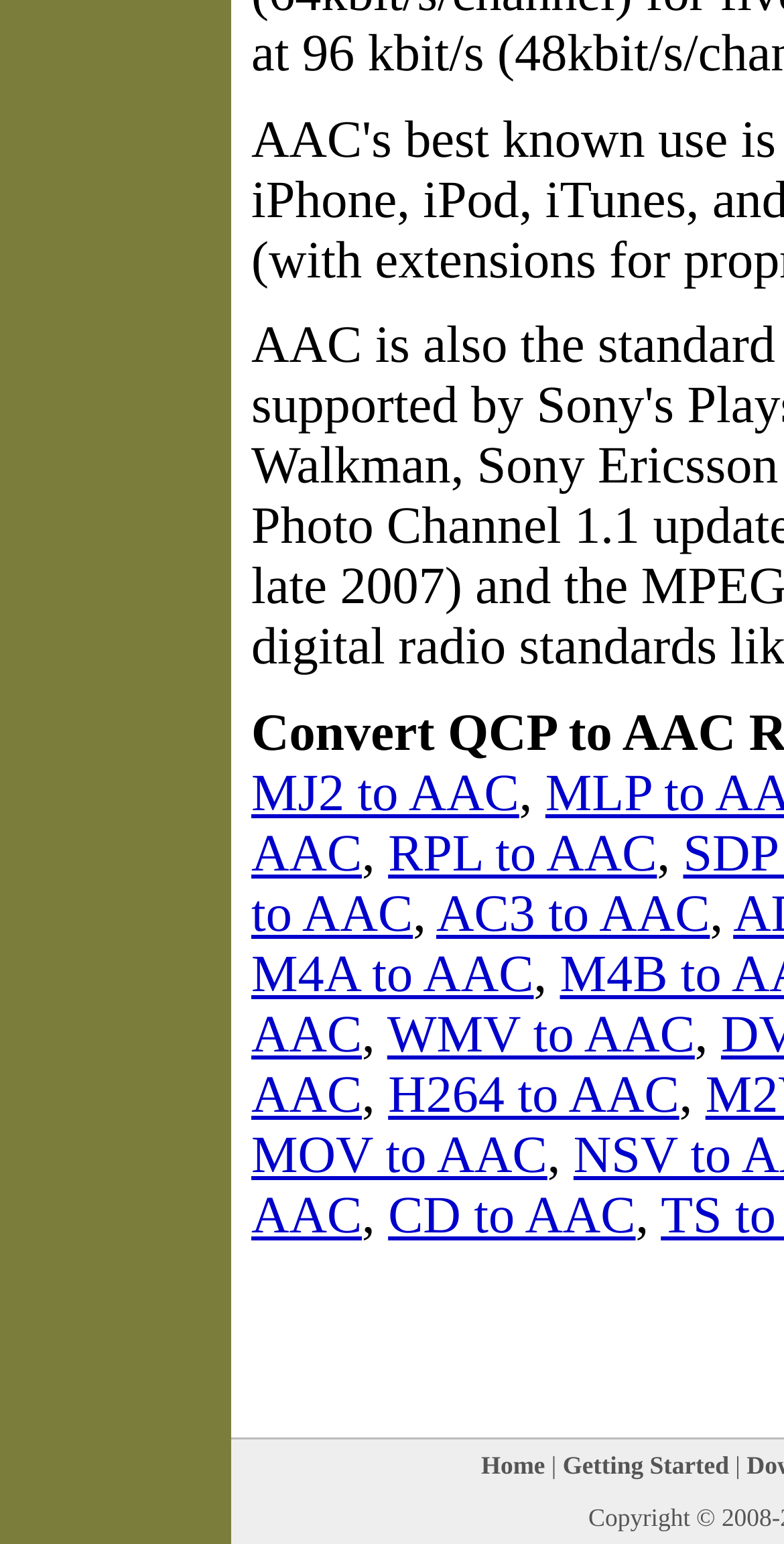Identify the bounding box for the given UI element using the description provided. Coordinates should be in the format (top-left x, top-left y, bottom-right x, bottom-right y) and must be between 0 and 1. Here is the description: AC3 to AAC

[0.556, 0.573, 0.905, 0.61]